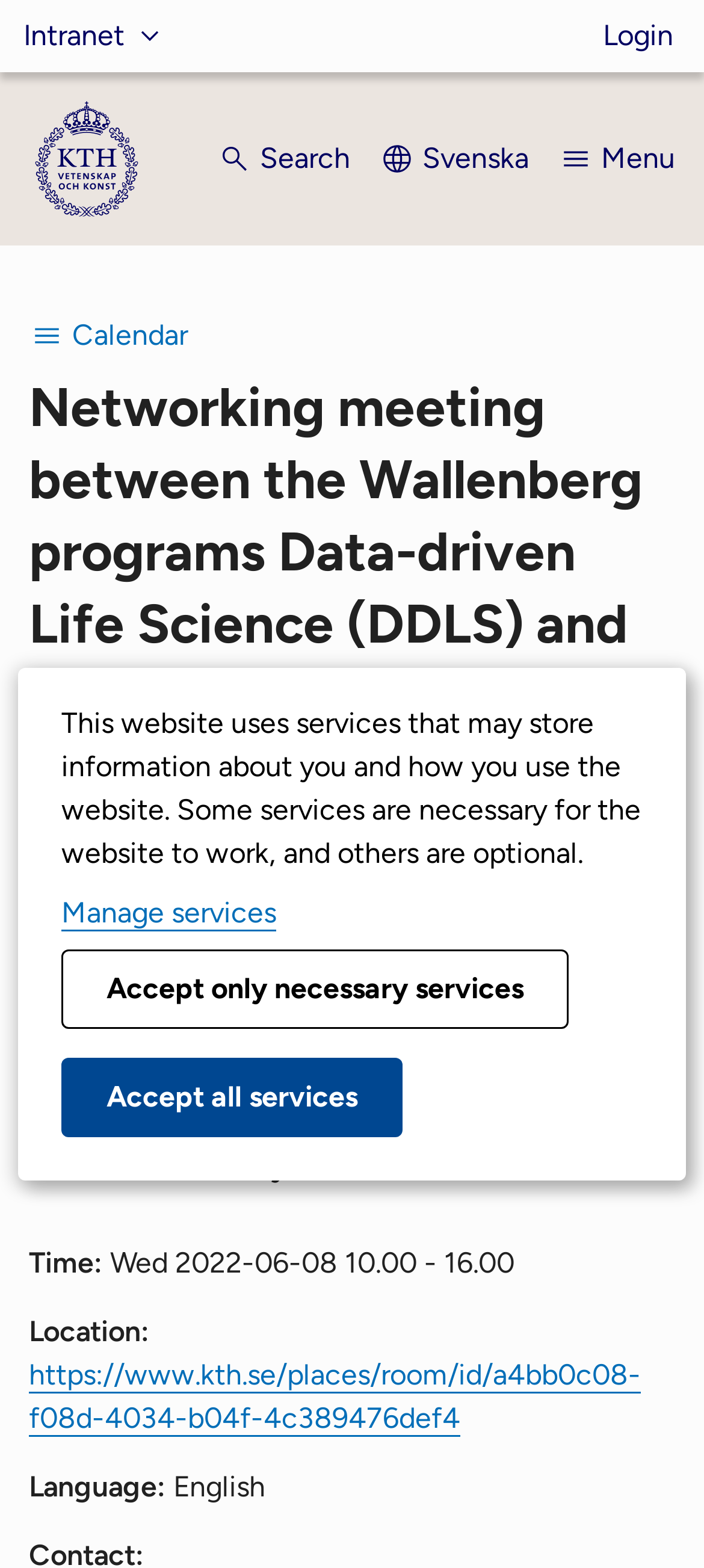Given the content of the image, can you provide a detailed answer to the question?
What is the purpose of the meeting?

The purpose of the meeting is to explore opportunities for joint and multidisciplinary research ventures between researchers working within data-driven life science and researchers from the humanities and social sciences working on Artificial Intelligence and Autonomous Systems, as stated in the webpage content.